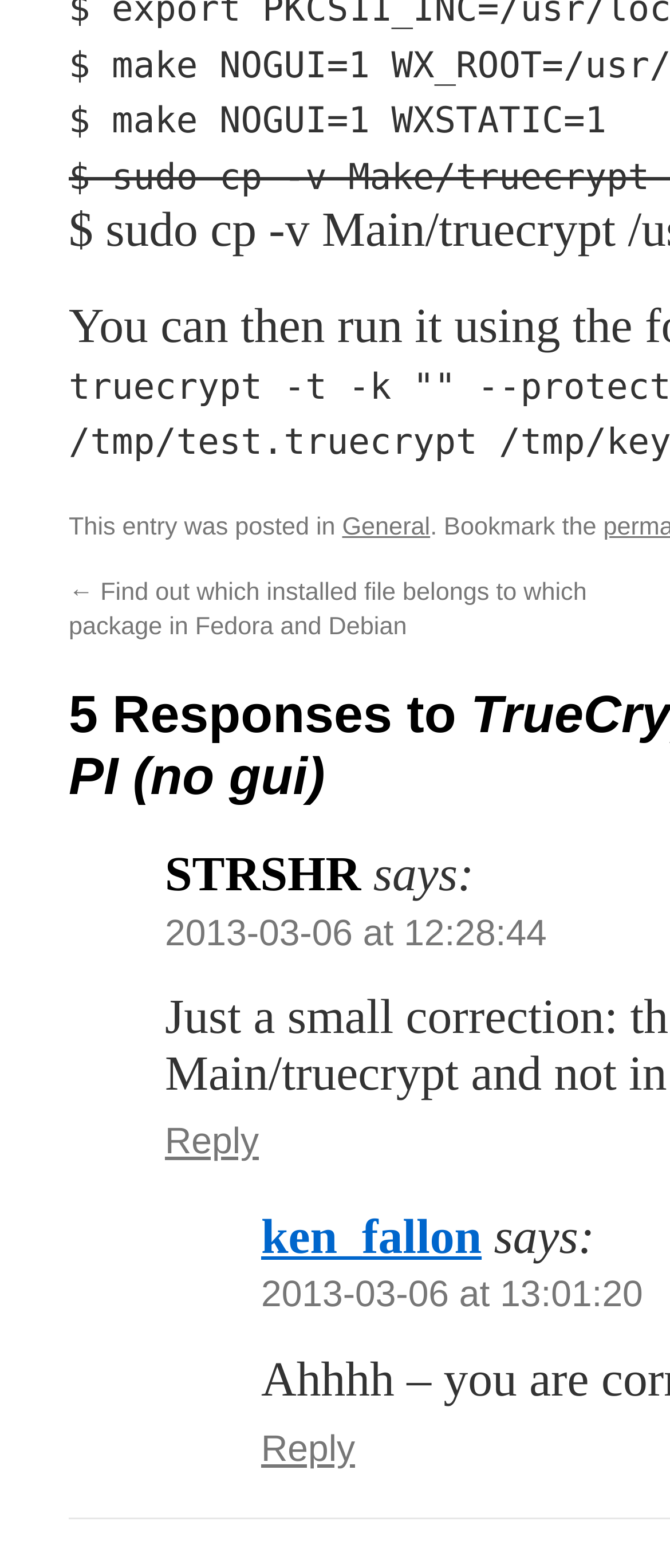What is the text above the link 'Reply to STRSHR'?
Could you answer the question in a detailed manner, providing as much information as possible?

I found the answer by looking at the text 'STRSHR says:' which is located above the link 'Reply to STRSHR'.